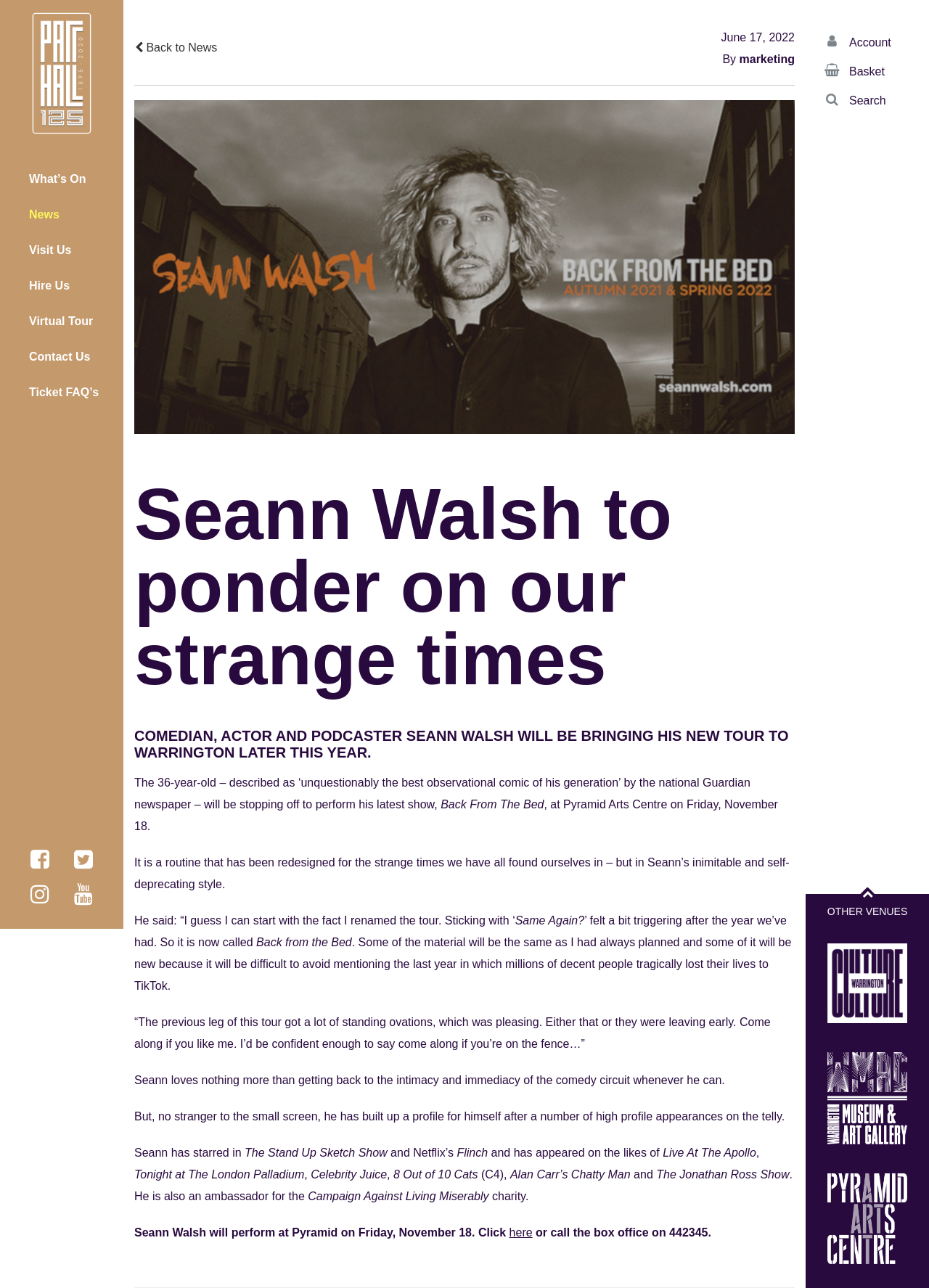Based on the visual content of the image, answer the question thoroughly: What is the name of Seann Walsh's new tour?

According to the webpage, Seann Walsh's new tour is called 'Back From The Bed', which was previously named 'Same Again?' but was changed due to the pandemic.